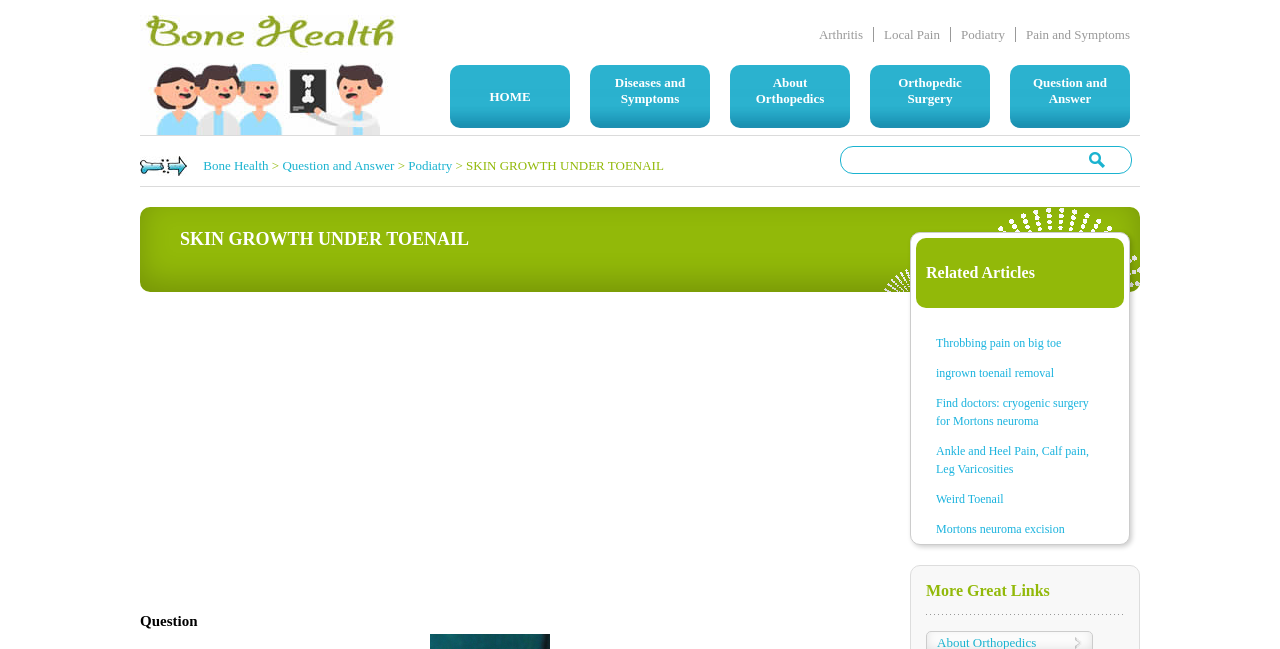Locate the bounding box coordinates of the area you need to click to fulfill this instruction: 'Learn about People's Daily'. The coordinates must be in the form of four float numbers ranging from 0 to 1: [left, top, right, bottom].

None